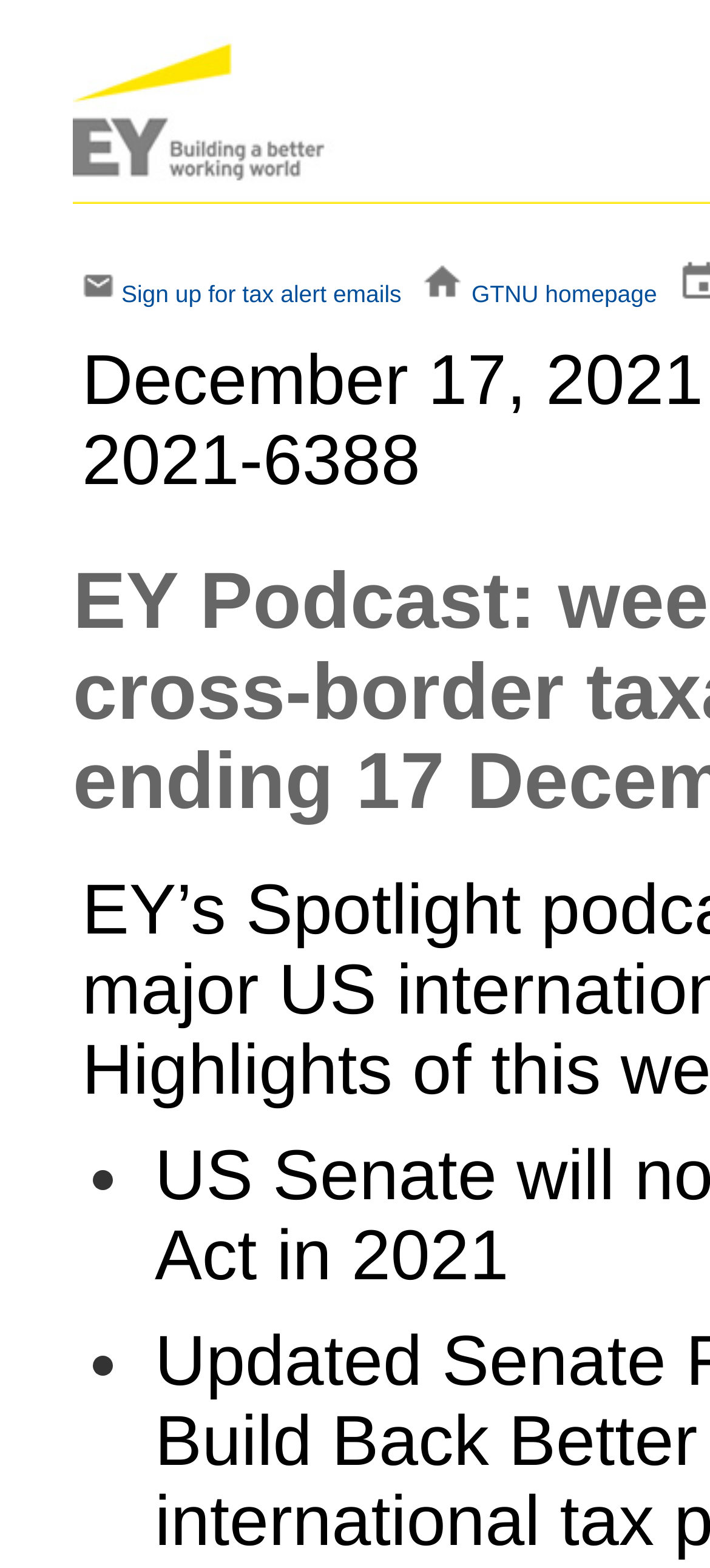Provide an in-depth caption for the webpage.

The webpage is about the EY Podcast, specifically focusing on weekly US international cross-border taxation news for the week ending 17 December 2021. 

At the top, there are three links aligned horizontally, with the first link accompanied by a small image. The second link is "Sign up for tax alert emails", followed by a brief separator. The third link is also accompanied by a small image. 

To the right of these links, there is another link, "GTNU homepage", preceded by a brief separator. 

Below these links, there are two bullet points, indicated by "•" markers, which are likely part of a list or menu.